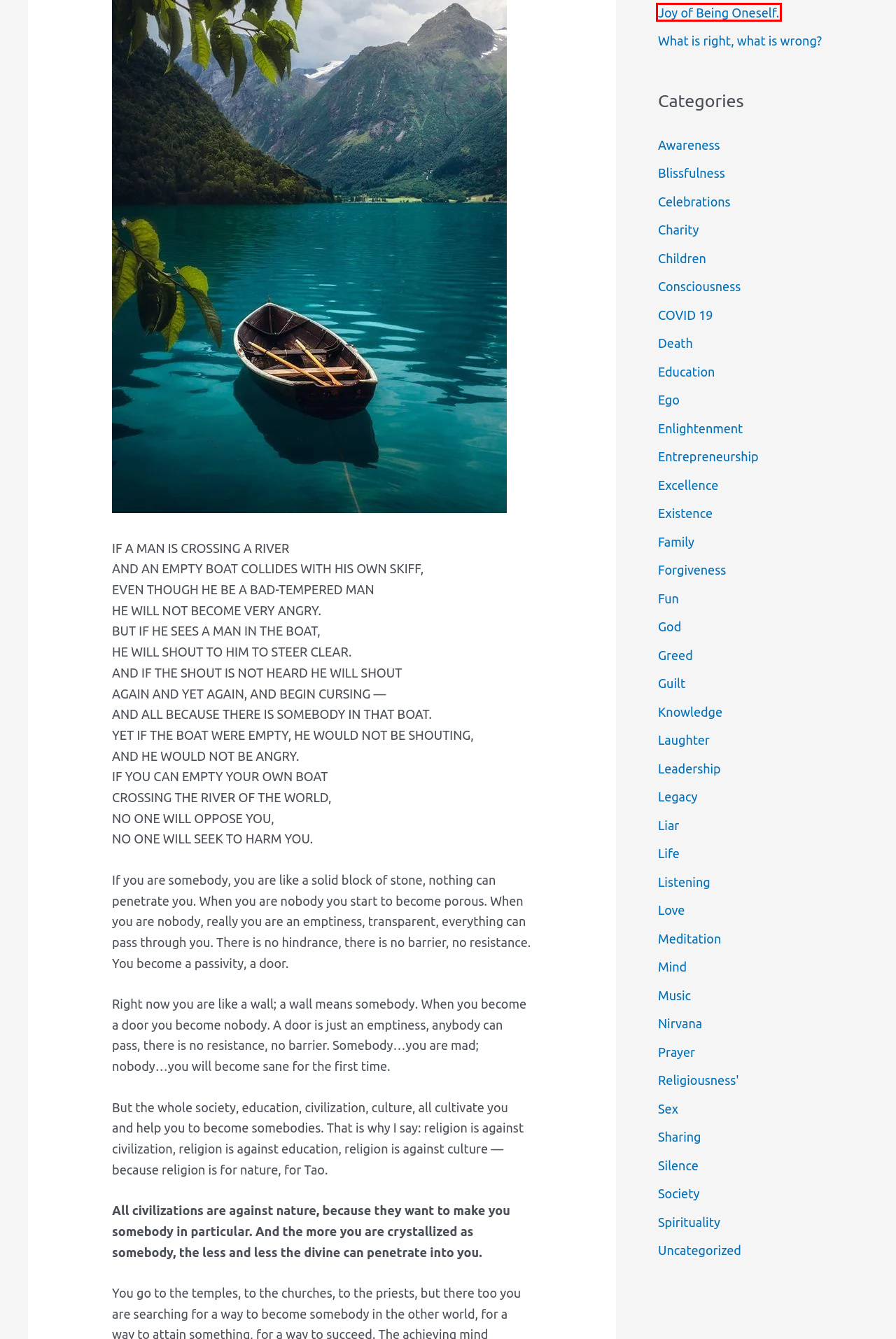Given a webpage screenshot with a red bounding box around a UI element, choose the webpage description that best matches the new webpage after clicking the element within the bounding box. Here are the candidates:
A. Mind – GESTALT
B. COVID 19 – GESTALT
C. What is right, what is wrong? – GESTALT
D. Knowledge – GESTALT
E. Forgiveness – GESTALT
F. Celebrations – GESTALT
G. Enlightenment – GESTALT
H. Joy of Being Oneself. – GESTALT

H